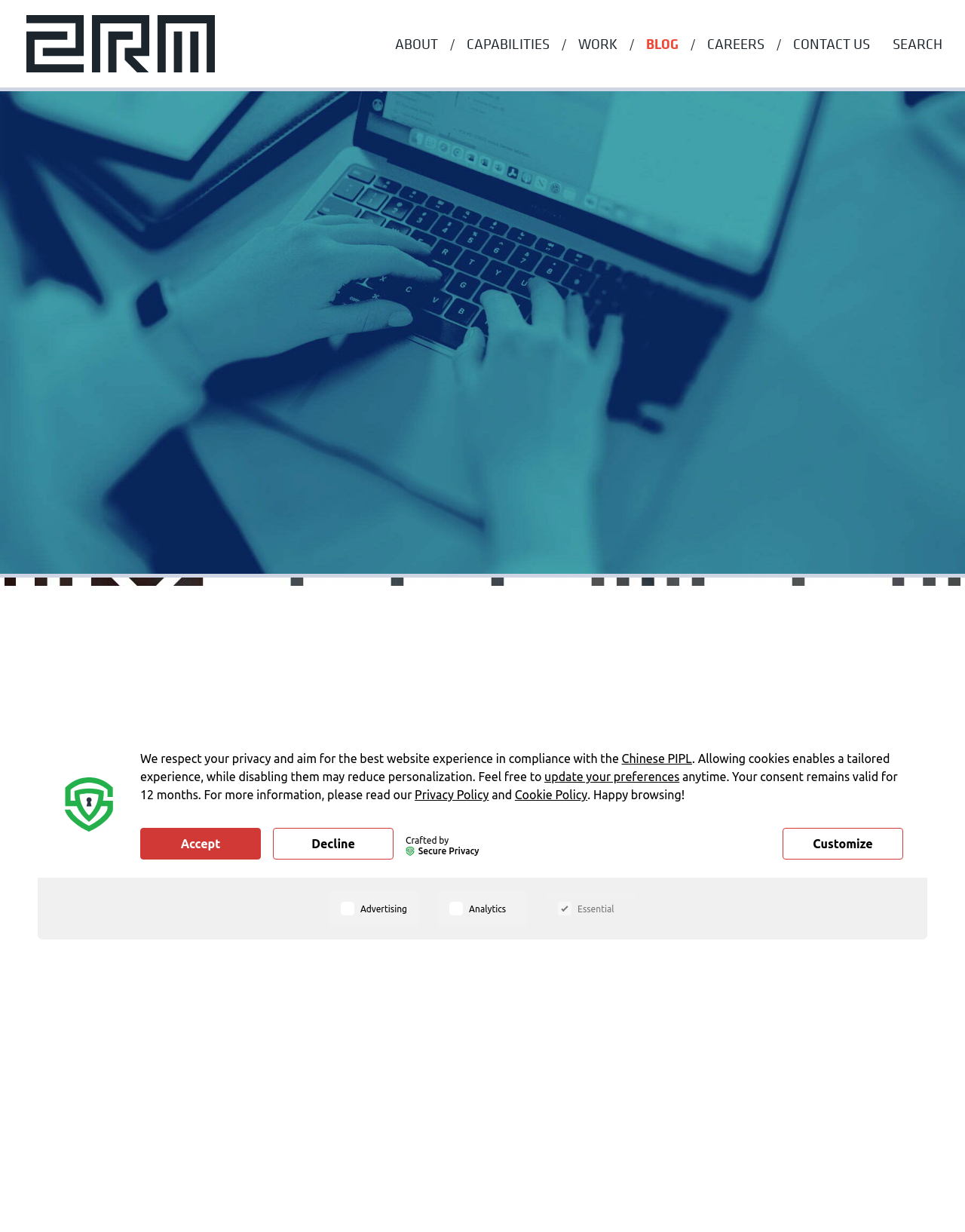Please provide the bounding box coordinates for the UI element as described: "About". The coordinates must be four floats between 0 and 1, represented as [left, top, right, bottom].

[0.398, 0.014, 0.466, 0.057]